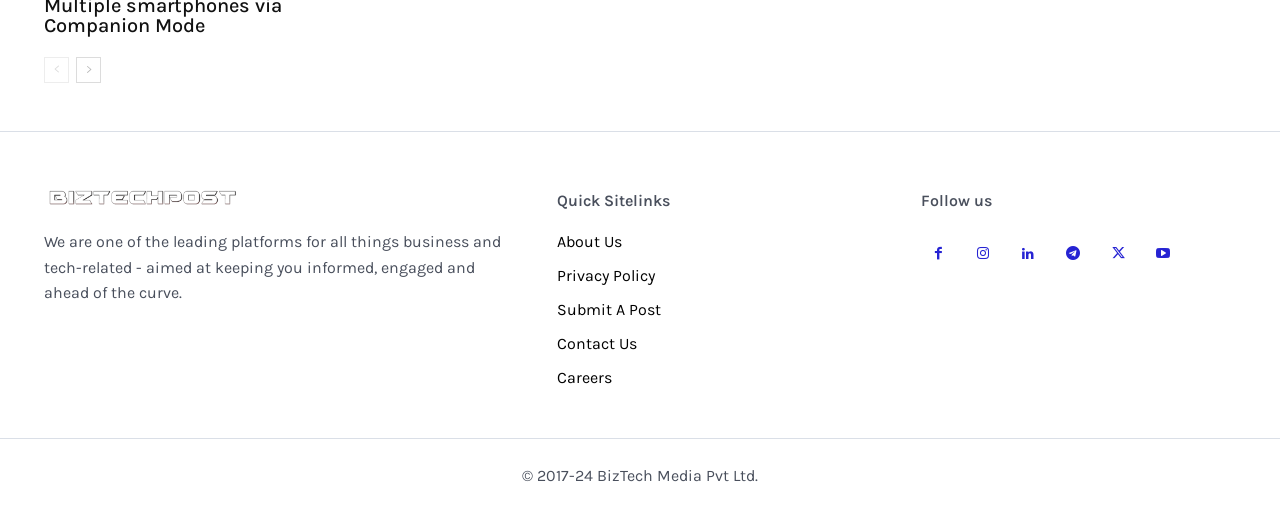What is the purpose of this website?
Please provide a detailed and comprehensive answer to the question.

Based on the static text 'We are one of the leading platforms for all things business and tech-related - aimed at keeping you informed, engaged and ahead of the curve.', it can be inferred that the purpose of this website is to provide a platform for business and tech-related information and resources.